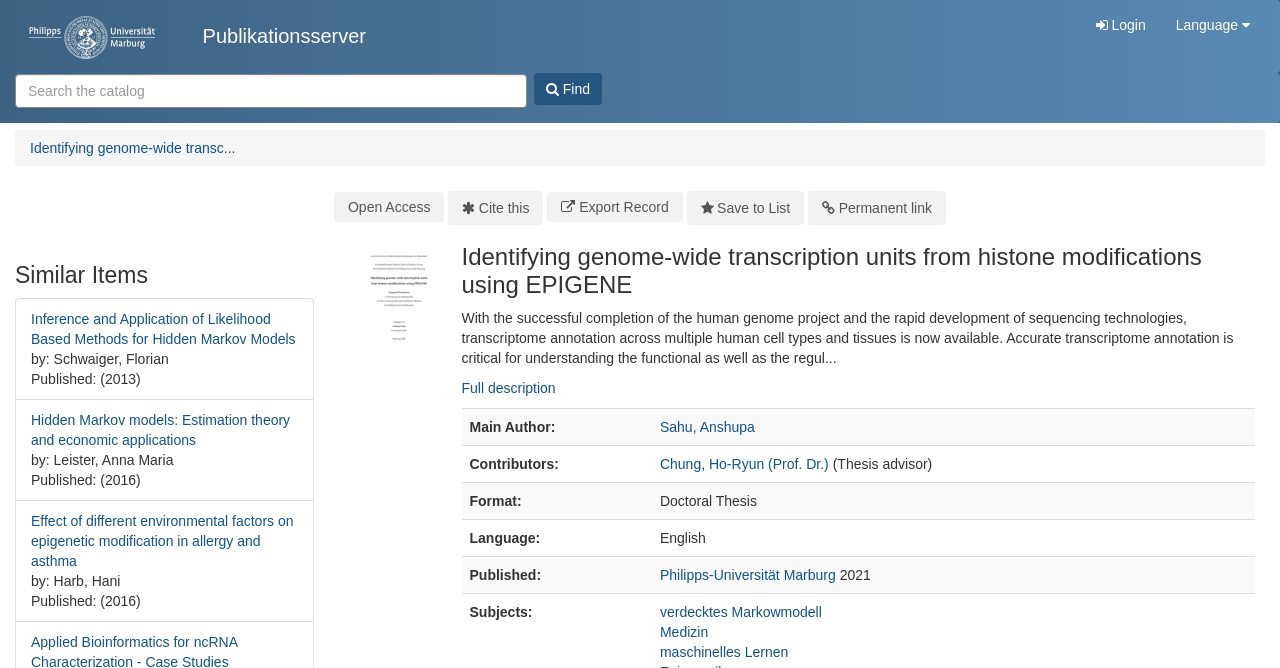How many similar items are listed?
Look at the image and respond to the question as thoroughly as possible.

I found the number of similar items by counting the link elements with the class 'similar items' which are located at the bottom of the page. There are three similar items listed.